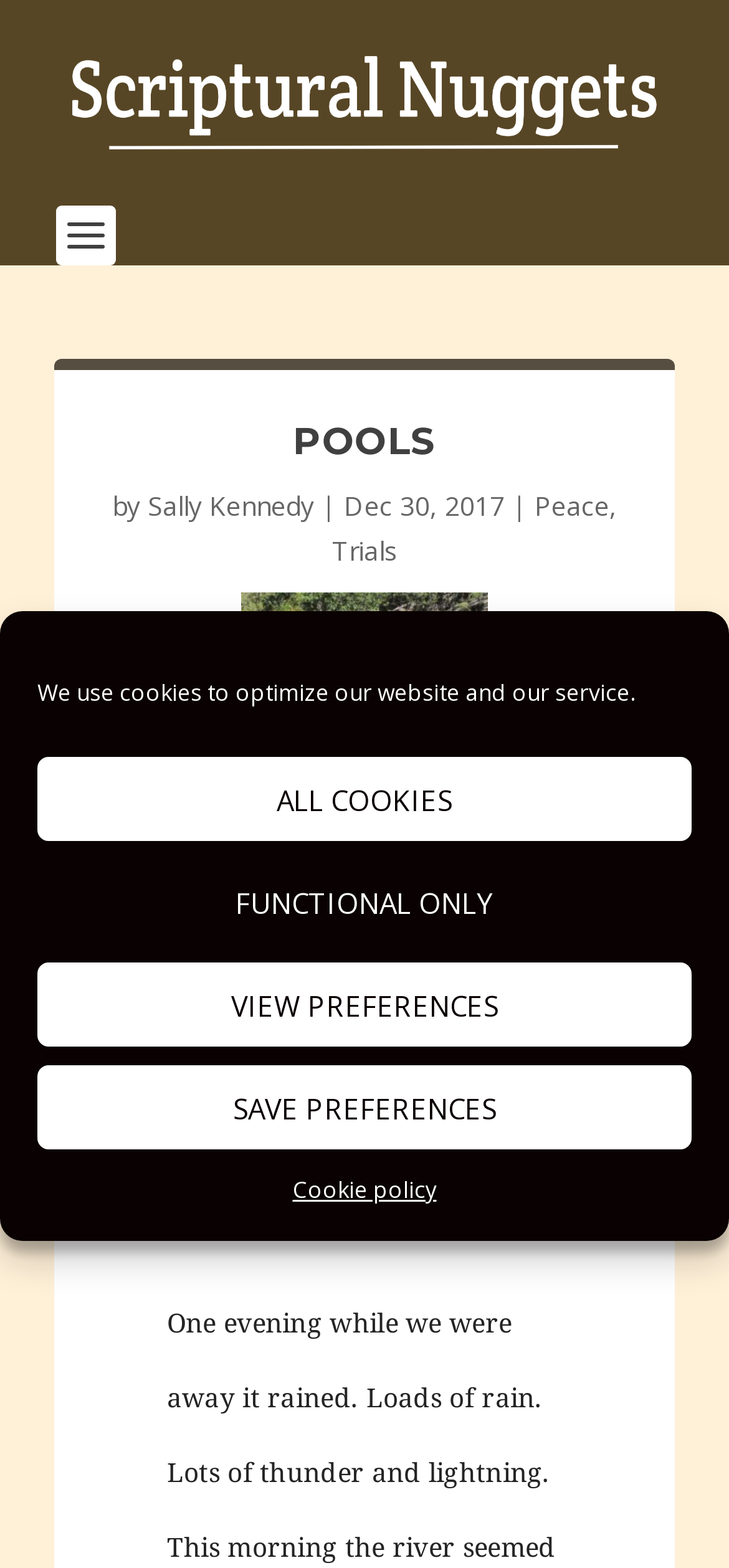Please give a one-word or short phrase response to the following question: 
What is the purpose of the buttons in the dialog?

Manage Cookie Consent